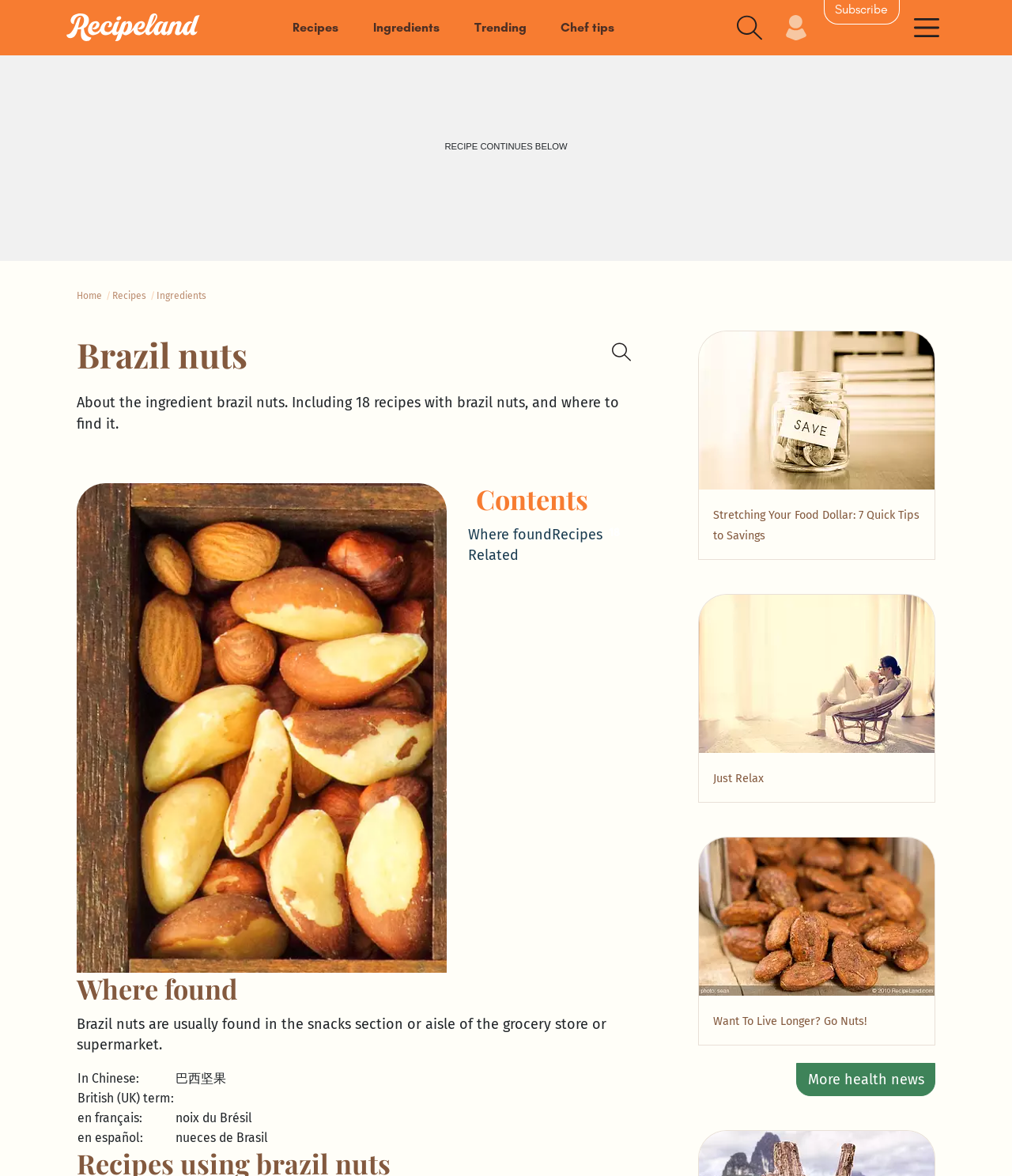Kindly provide the bounding box coordinates of the section you need to click on to fulfill the given instruction: "View the 'Stretching Your Food Dollar: 7 Quick Tips to Savings' article".

[0.705, 0.432, 0.909, 0.461]